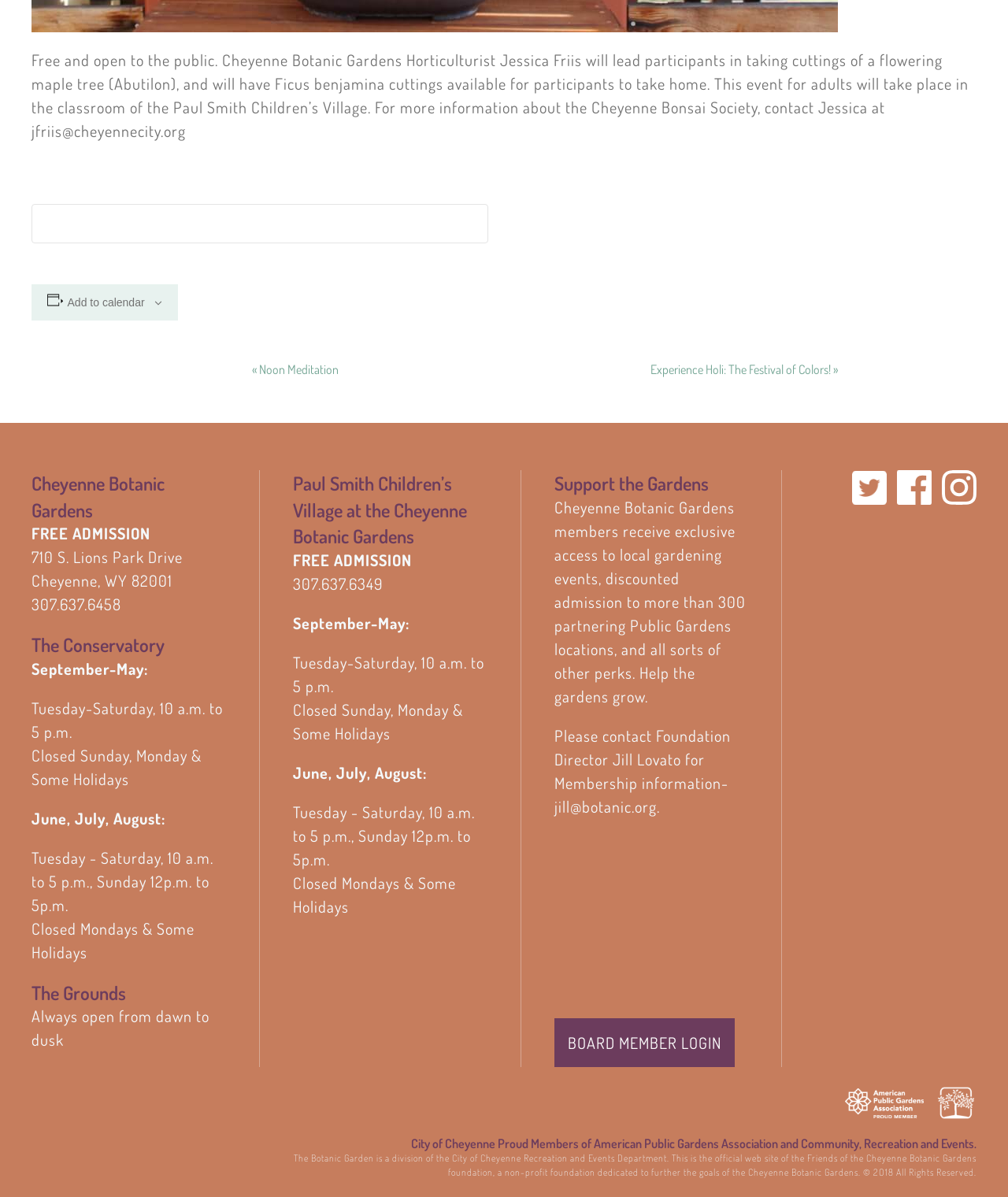Determine the bounding box coordinates for the clickable element to execute this instruction: "View event details". Provide the coordinates as four float numbers between 0 and 1, i.e., [left, top, right, bottom].

[0.645, 0.302, 0.831, 0.315]